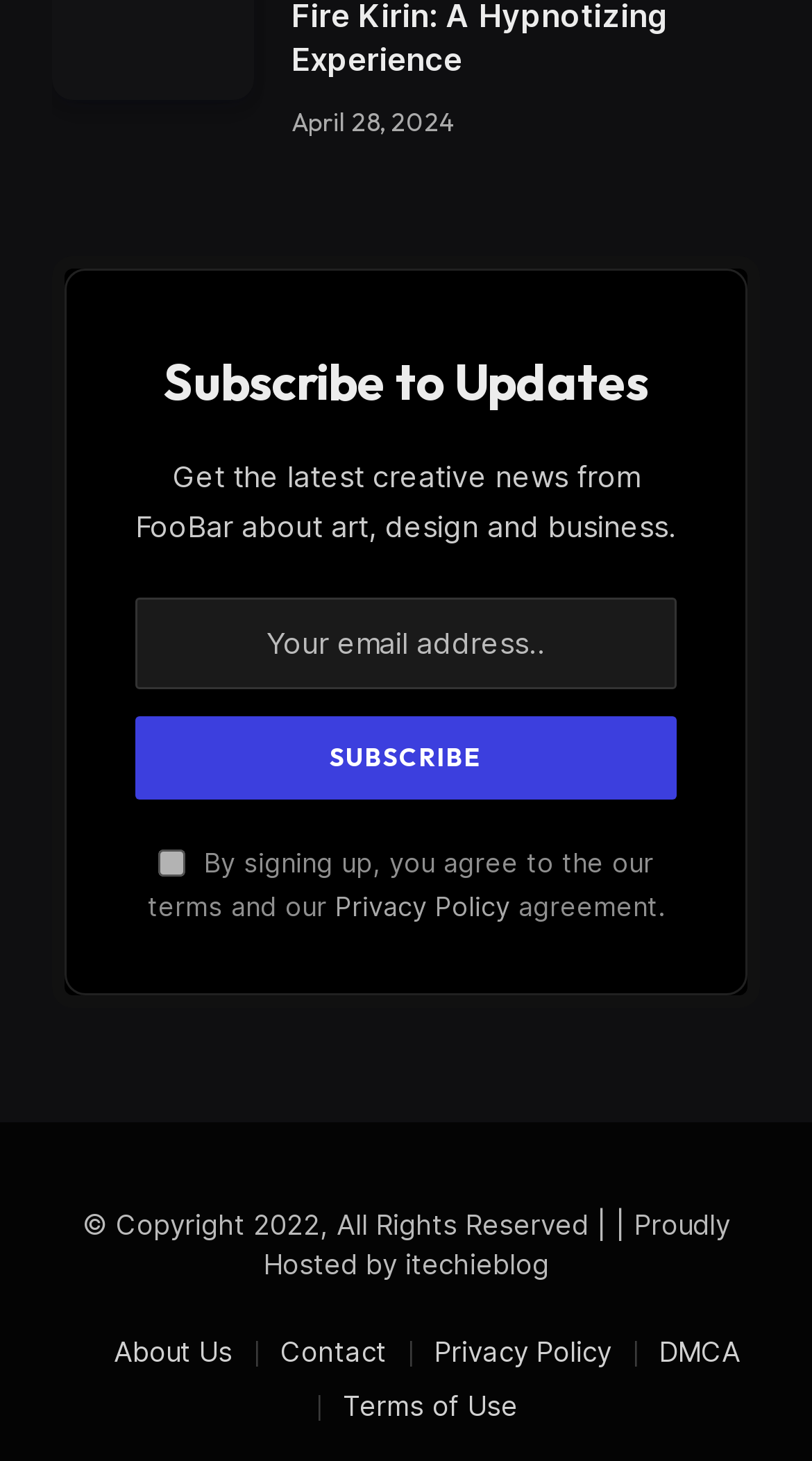Please examine the image and answer the question with a detailed explanation:
What is the purpose of the textbox?

The textbox is labeled 'Your email address..' and is required, suggesting that it is used to input an email address, likely for subscription or newsletter purposes.